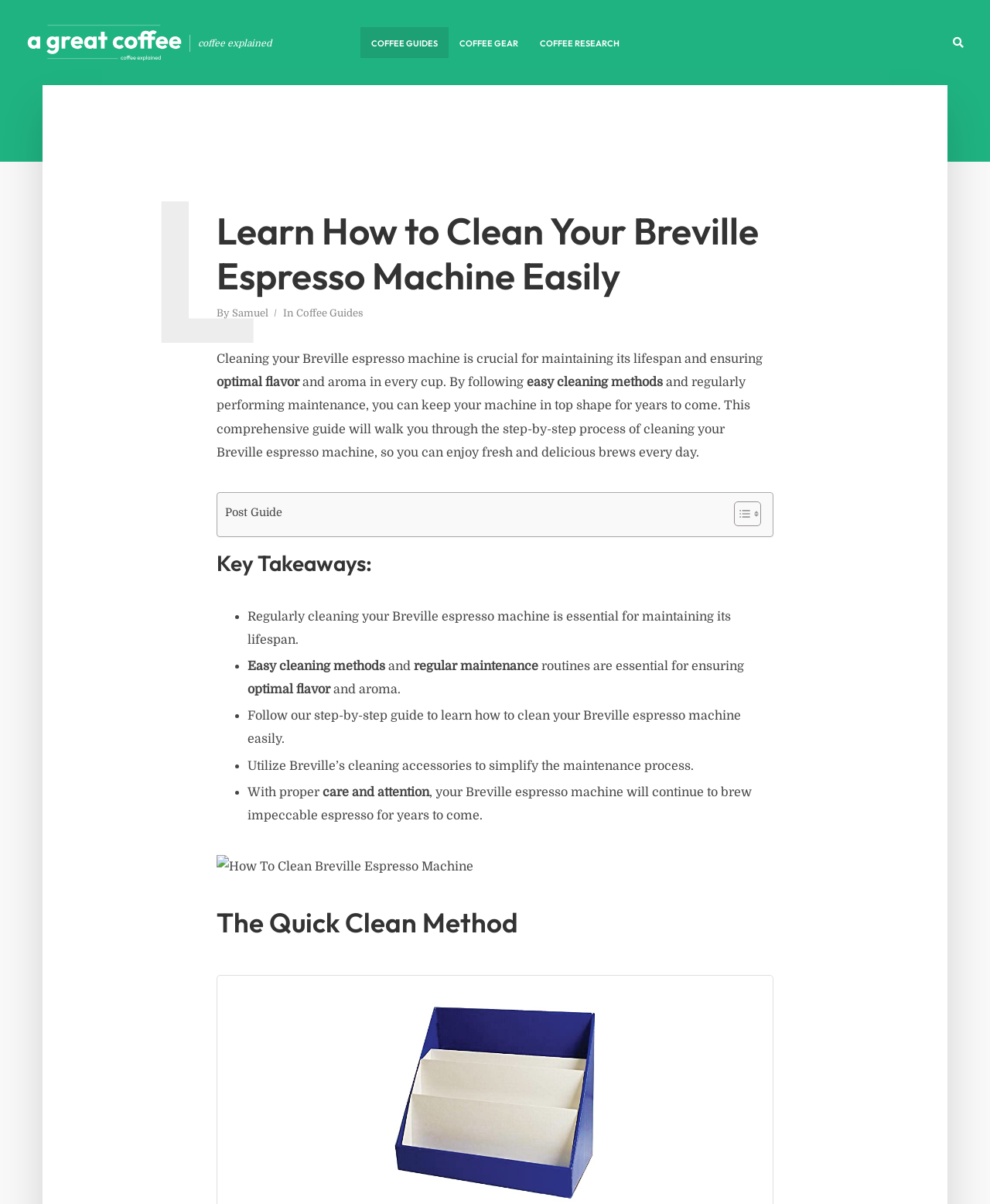What is the purpose of the 'Toggle Table of Content' link?
From the screenshot, supply a one-word or short-phrase answer.

To show or hide table of content